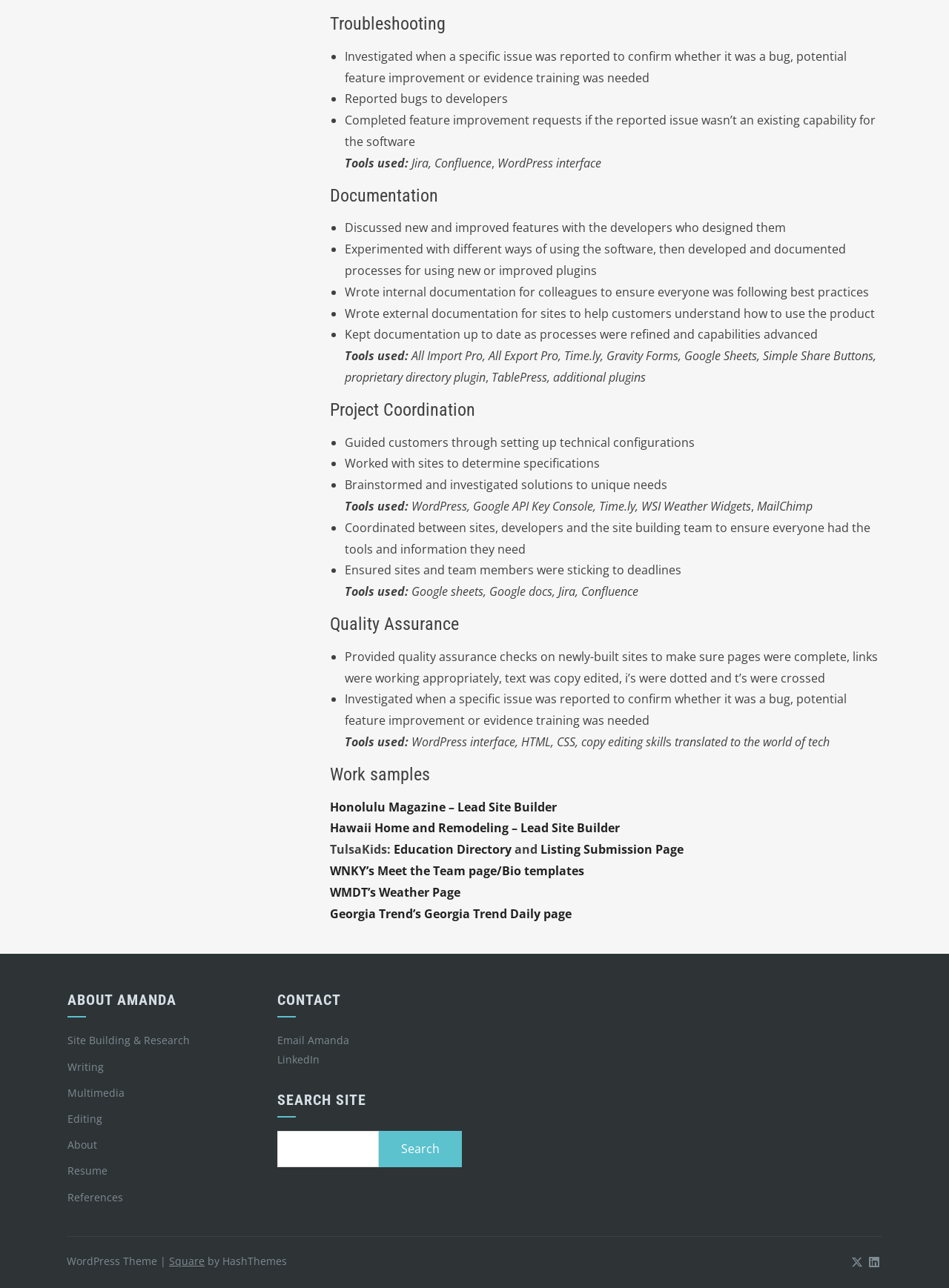Determine the bounding box coordinates of the element that should be clicked to execute the following command: "Click on 'Site Building & Research'".

[0.071, 0.802, 0.2, 0.813]